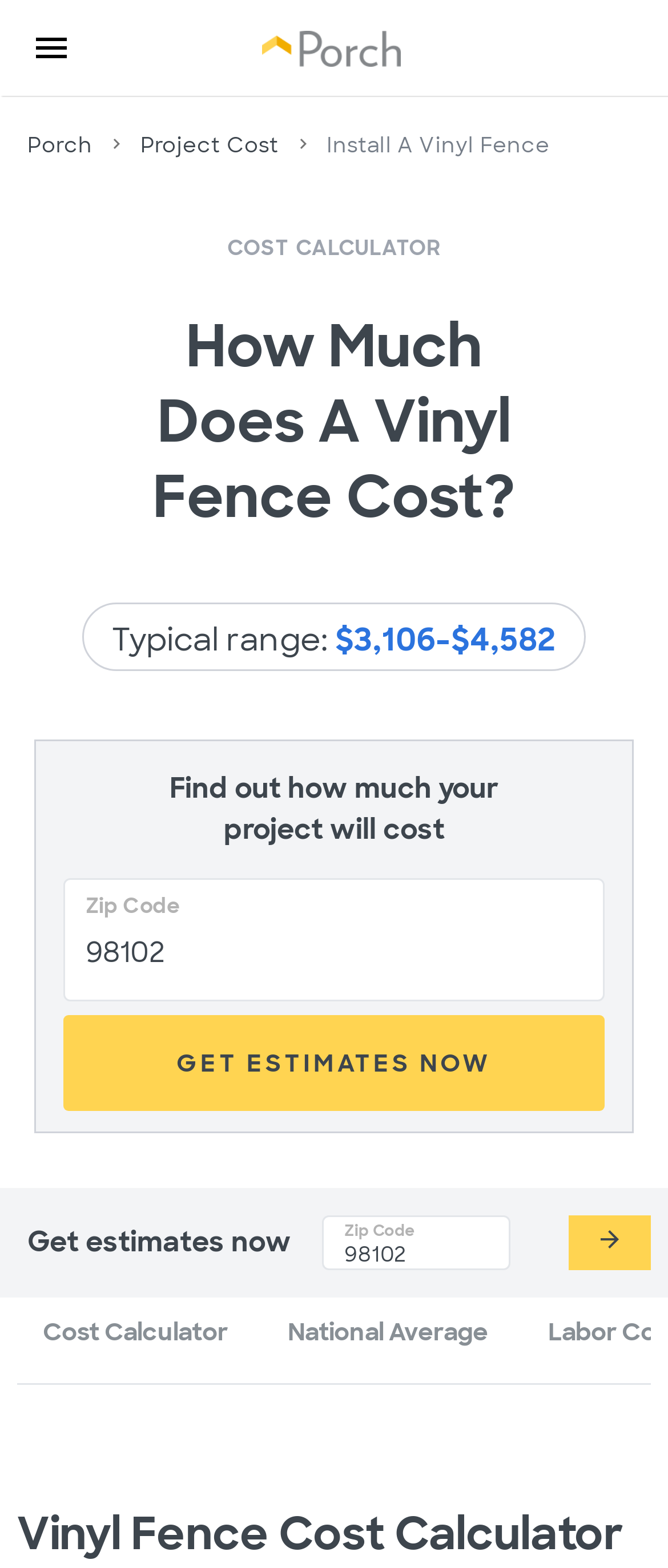Given the webpage screenshot and the description, determine the bounding box coordinates (top-left x, top-left y, bottom-right x, bottom-right y) that define the location of the UI element matching this description: National Average

[0.392, 0.828, 0.782, 0.884]